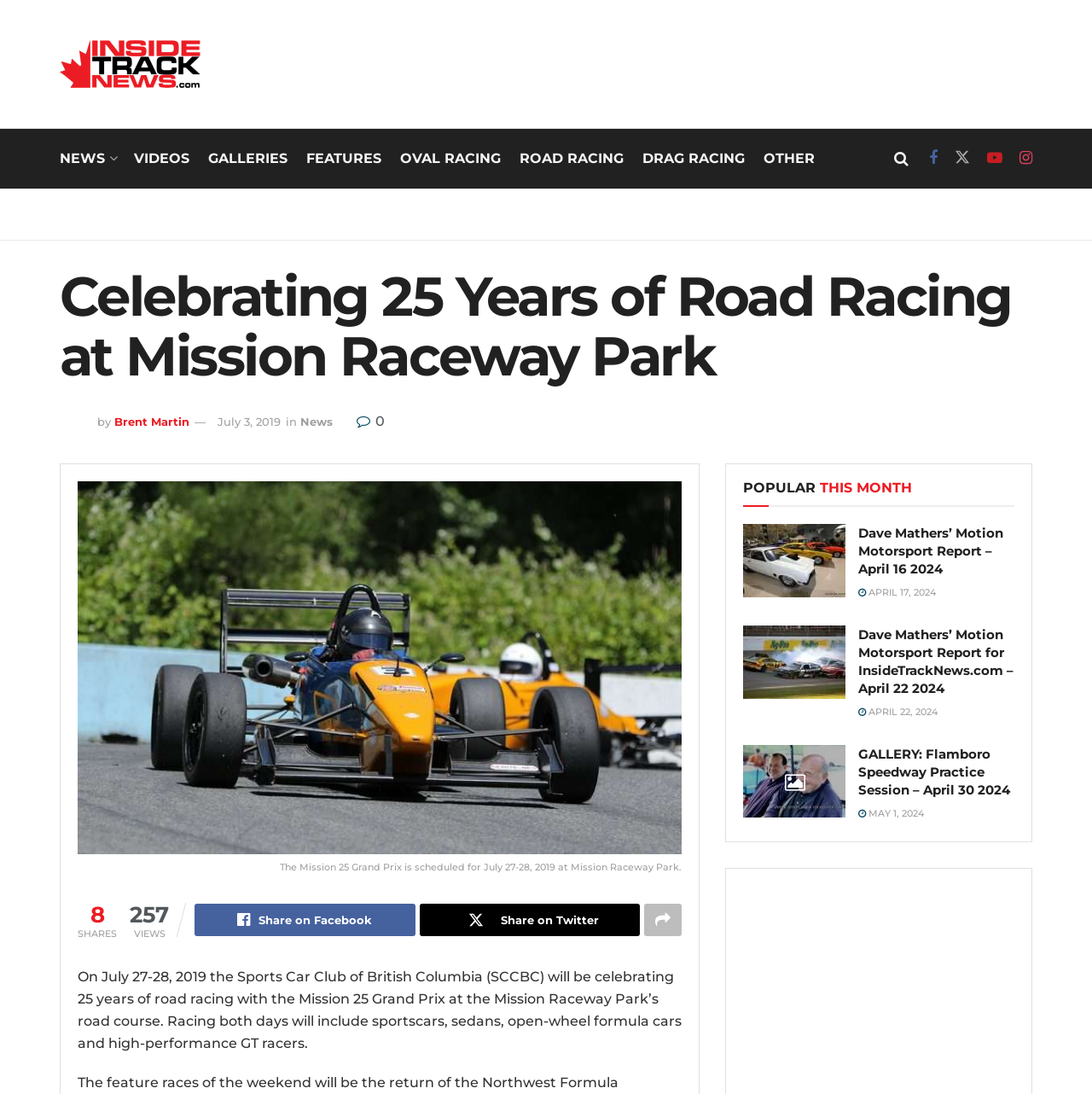Please locate the bounding box coordinates of the region I need to click to follow this instruction: "View Photos by Brent Martin".

[0.071, 0.44, 0.624, 0.78]